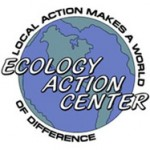What is written prominently across the center of the logo?
Using the information from the image, provide a comprehensive answer to the question.

The text 'ECOLOGY ACTION CENTER' is written prominently across the center of the logo, highlighting the organization's name and identity.